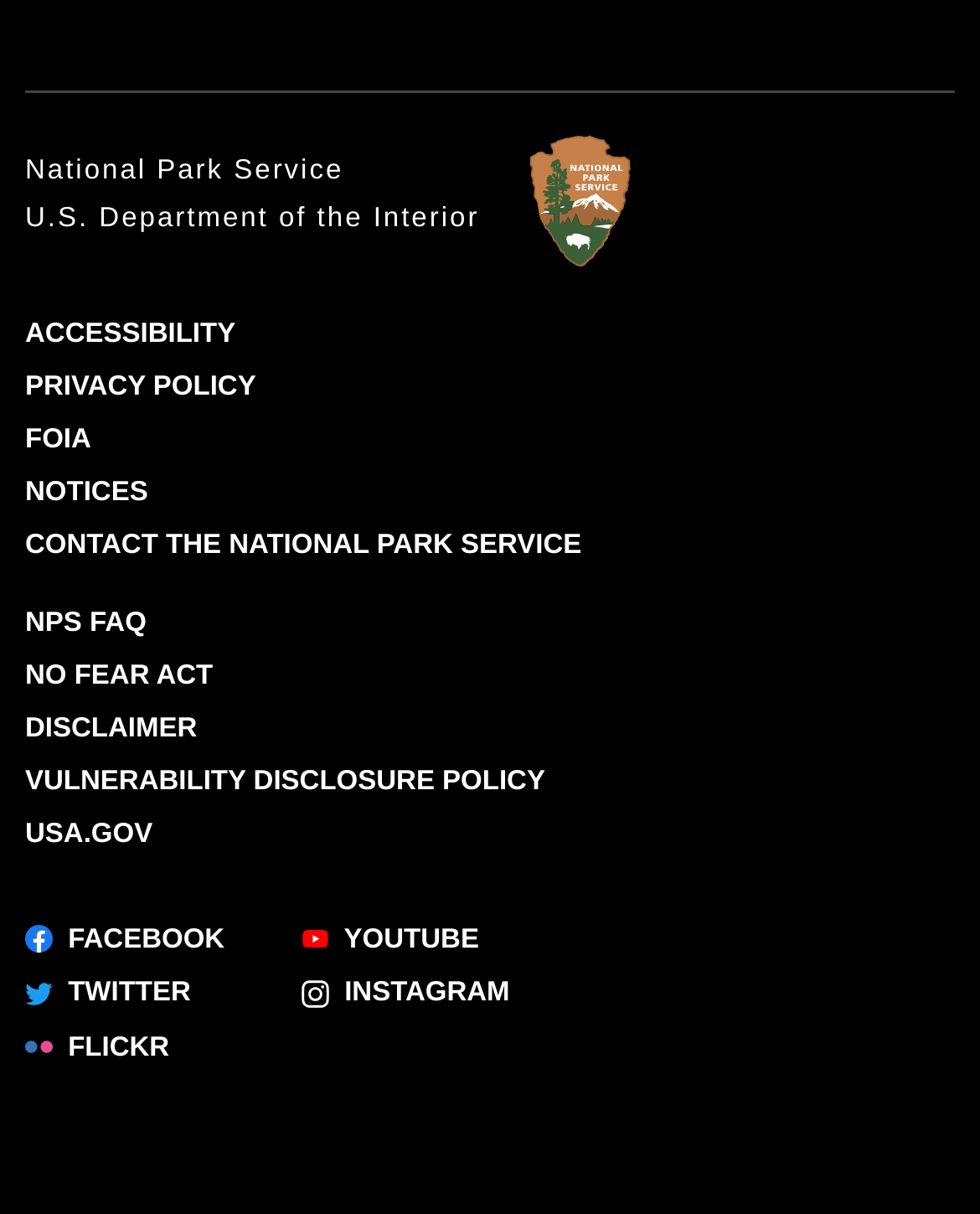Identify the bounding box coordinates of the region I need to click to complete this instruction: "Watch the National Park Service on Youtube".

[0.308, 0.761, 0.489, 0.786]